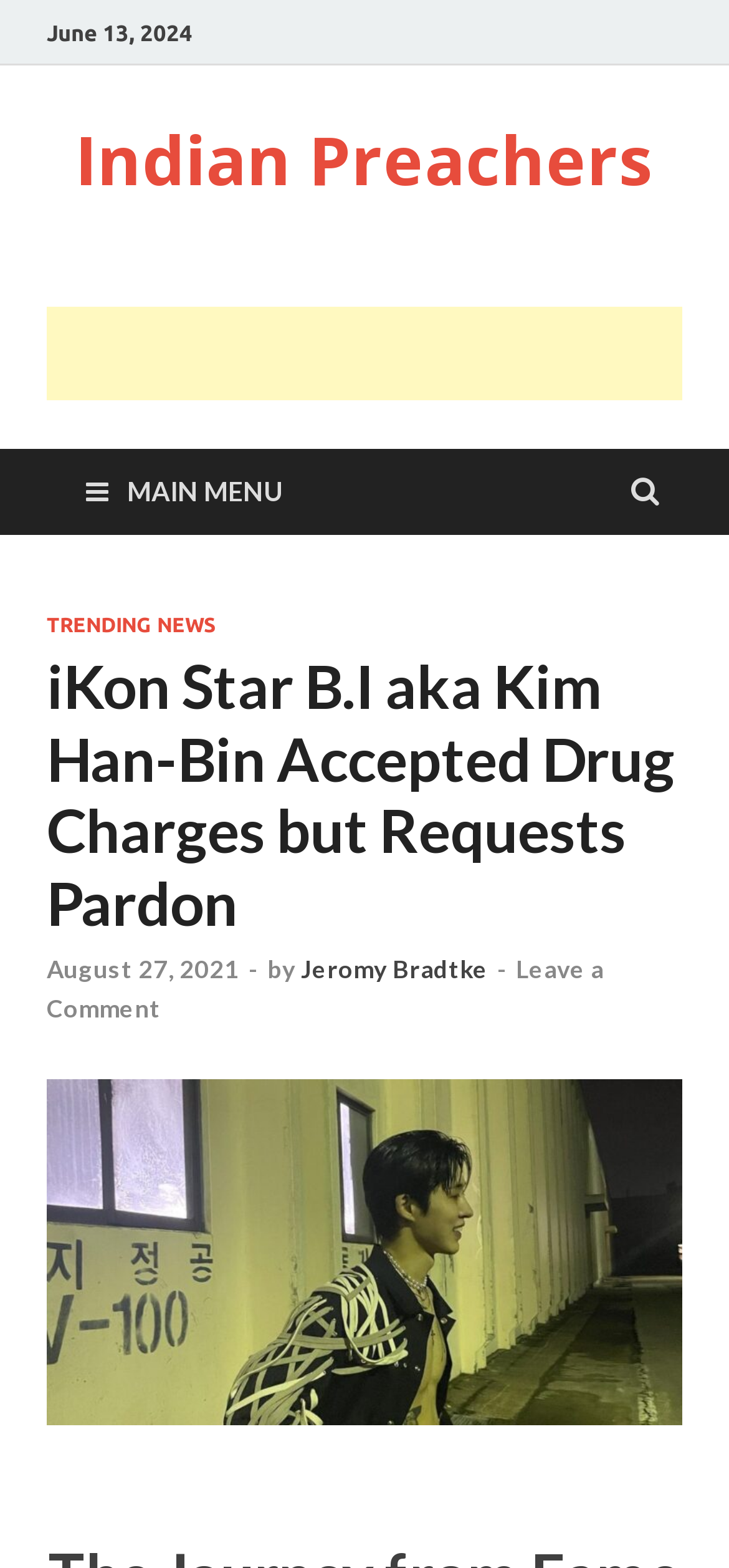Could you provide the bounding box coordinates for the portion of the screen to click to complete this instruction: "Read reviews"?

None